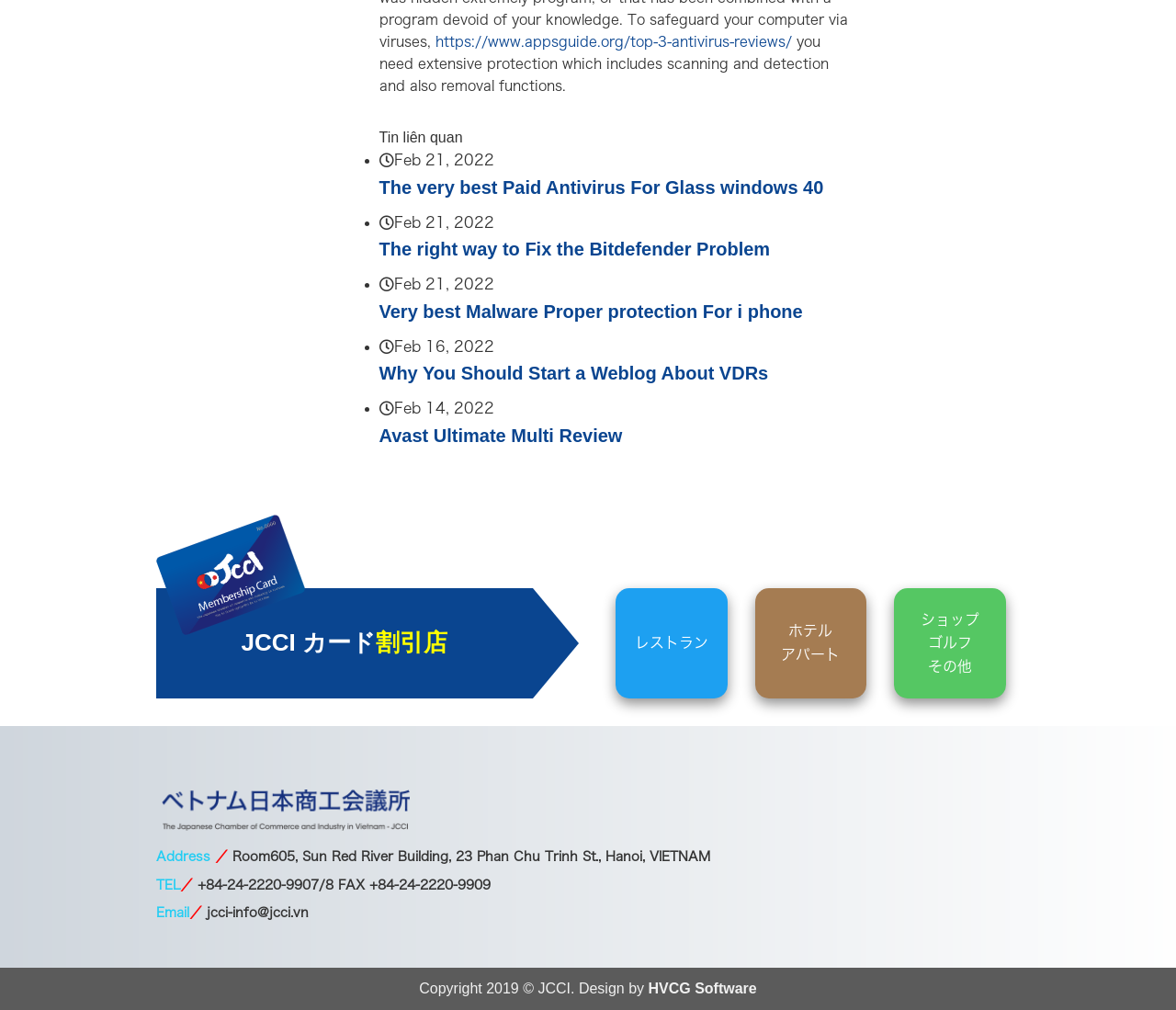Locate the bounding box coordinates of the element that should be clicked to fulfill the instruction: "Click on 'Aktualnosci'".

None